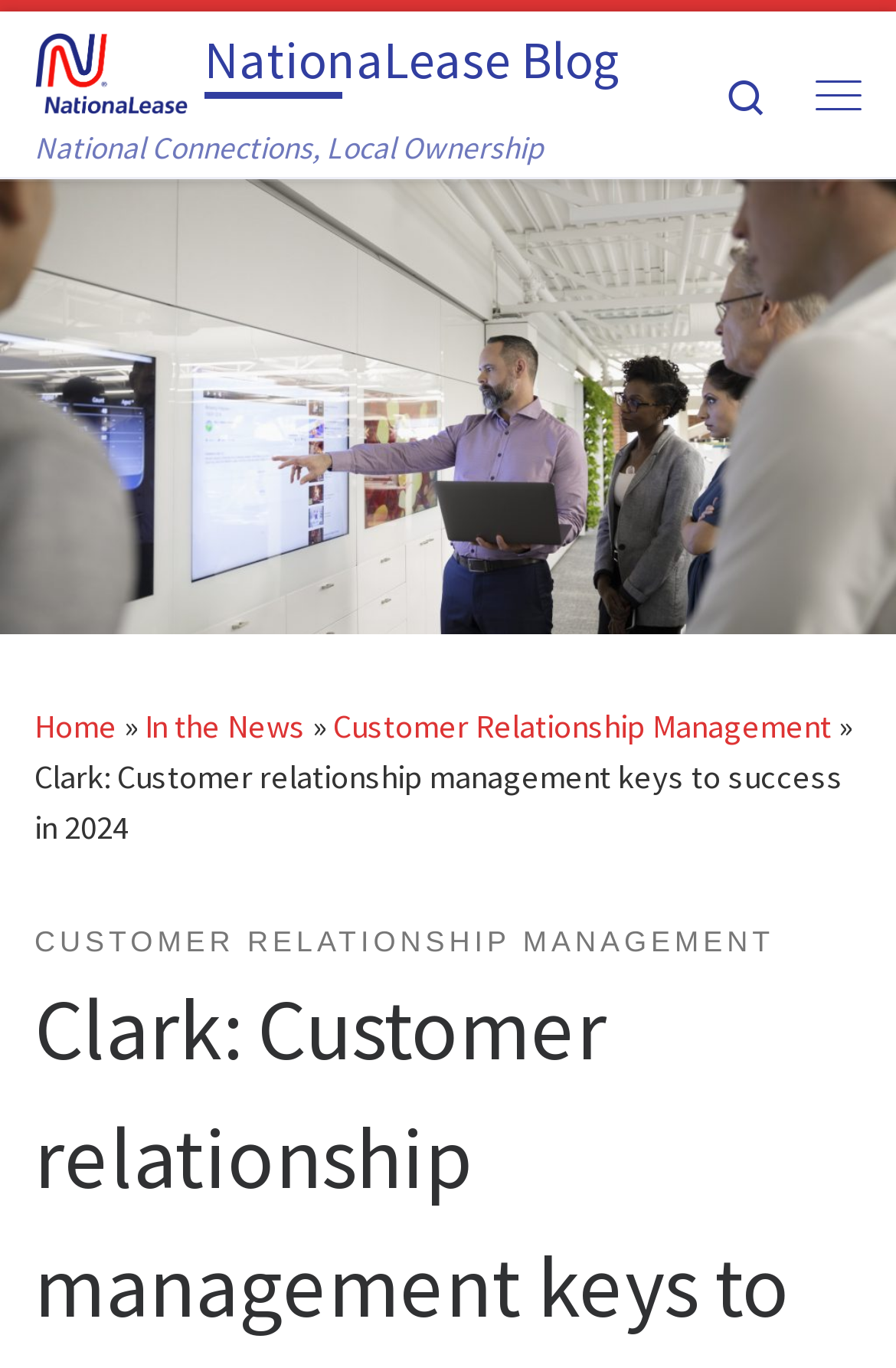Please determine the bounding box coordinates of the element's region to click in order to carry out the following instruction: "go back home". The coordinates should be four float numbers between 0 and 1, i.e., [left, top, right, bottom].

[0.038, 0.515, 0.131, 0.545]